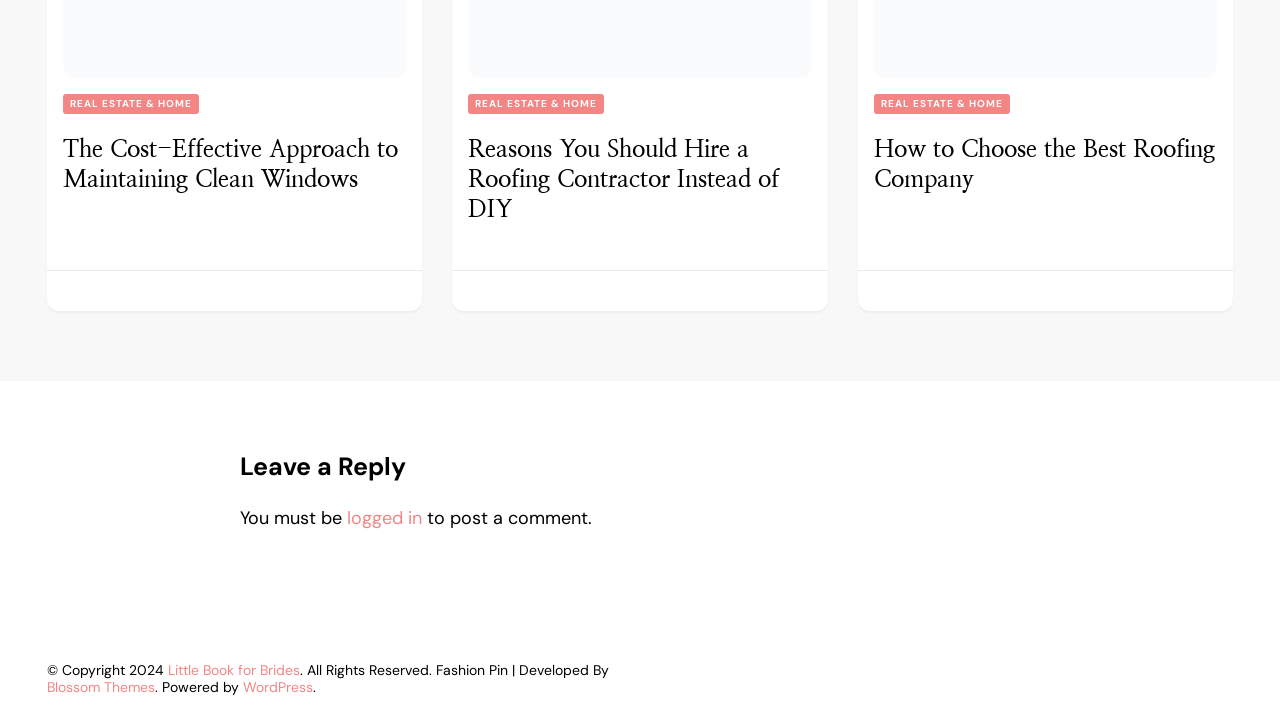Provide a brief response using a word or short phrase to this question:
What is required to post a comment on this webpage?

logged in